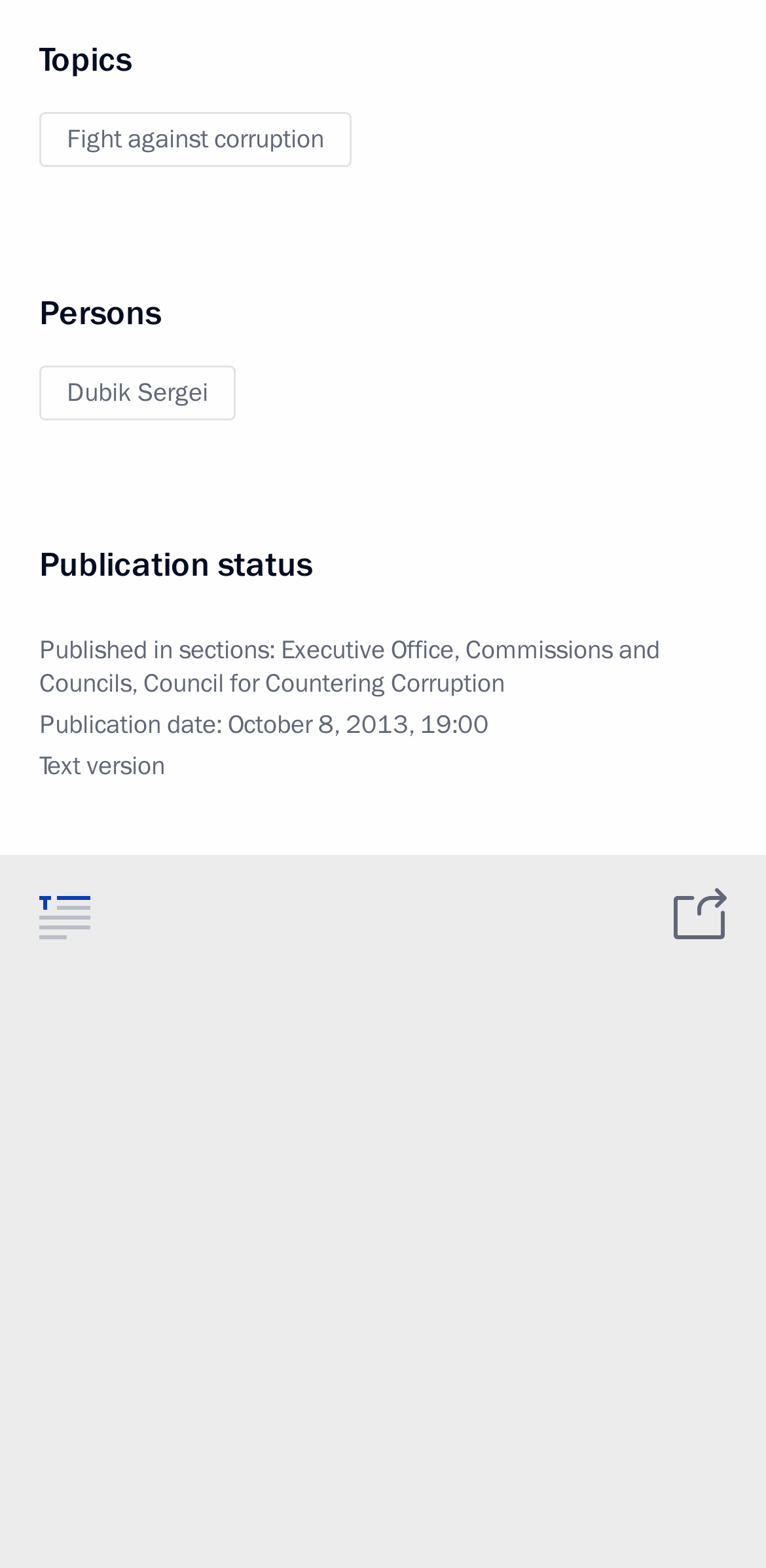Please provide a short answer using a single word or phrase for the question:
What is the name of the person listed under 'Persons'?

Dubik Sergei